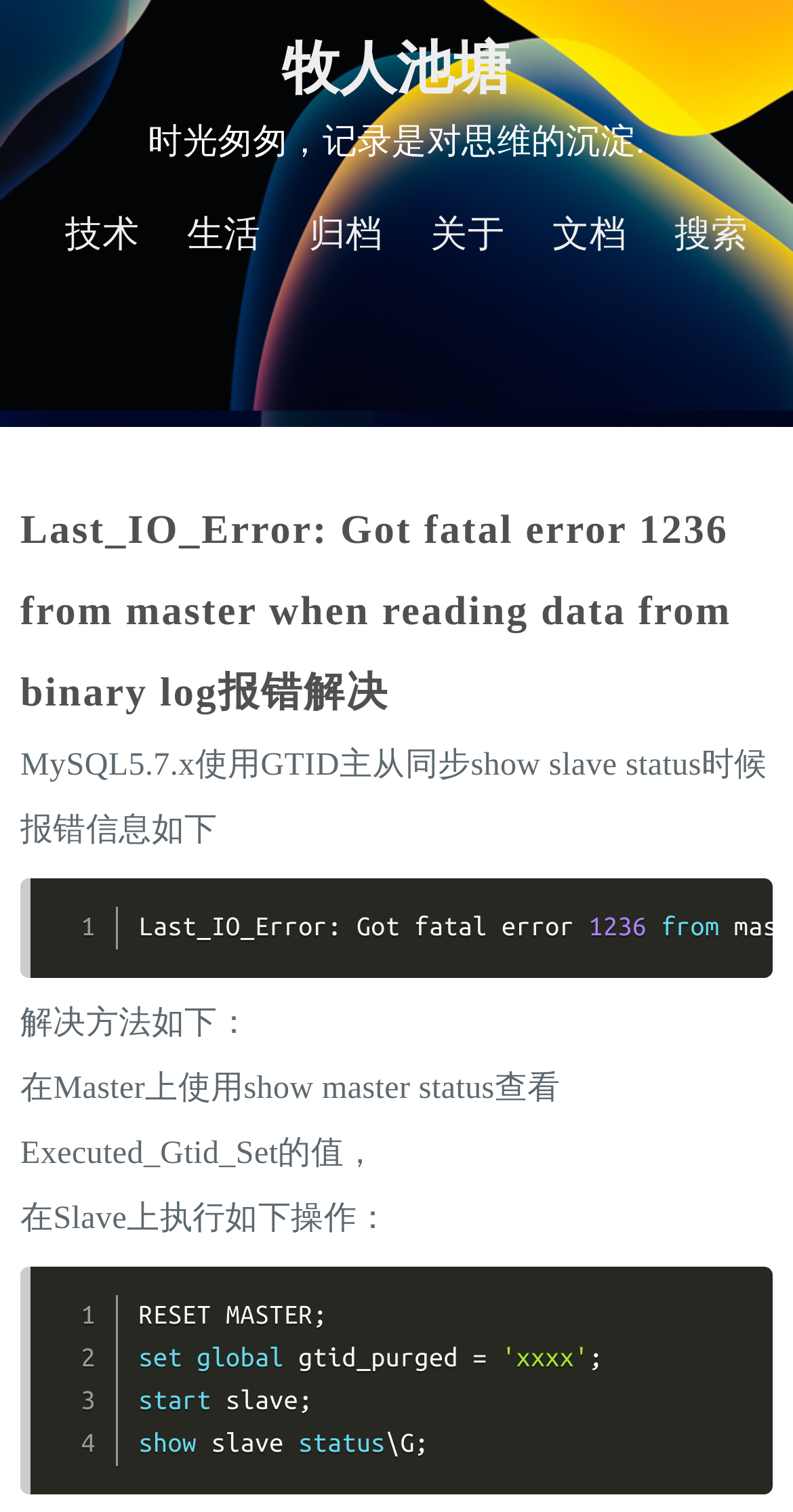Please provide a brief answer to the following inquiry using a single word or phrase:
What is the first command to be executed on the Slave?

RESET MASTER